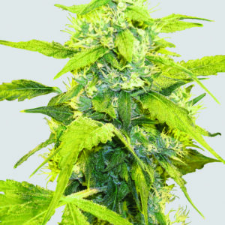Explain the image with as much detail as possible.

The image showcases a vibrant and healthy cannabis plant, specifically the "Bubblelicious Regular Seeds by Nirvana." The plant's lush green leaves and dense flowering buds indicate a robust growth, often associated with high-quality strains. This variety is known for its balanced Indica/Sativa characteristics, making it a popular choice among cannabis enthusiasts. The plant's well-structured appearance emphasizes its vitality, suggesting it is well-suited for cultivation. This product is available for purchase, reflecting its appeal to both novice and experienced growers looking to enhance their gardening experience.